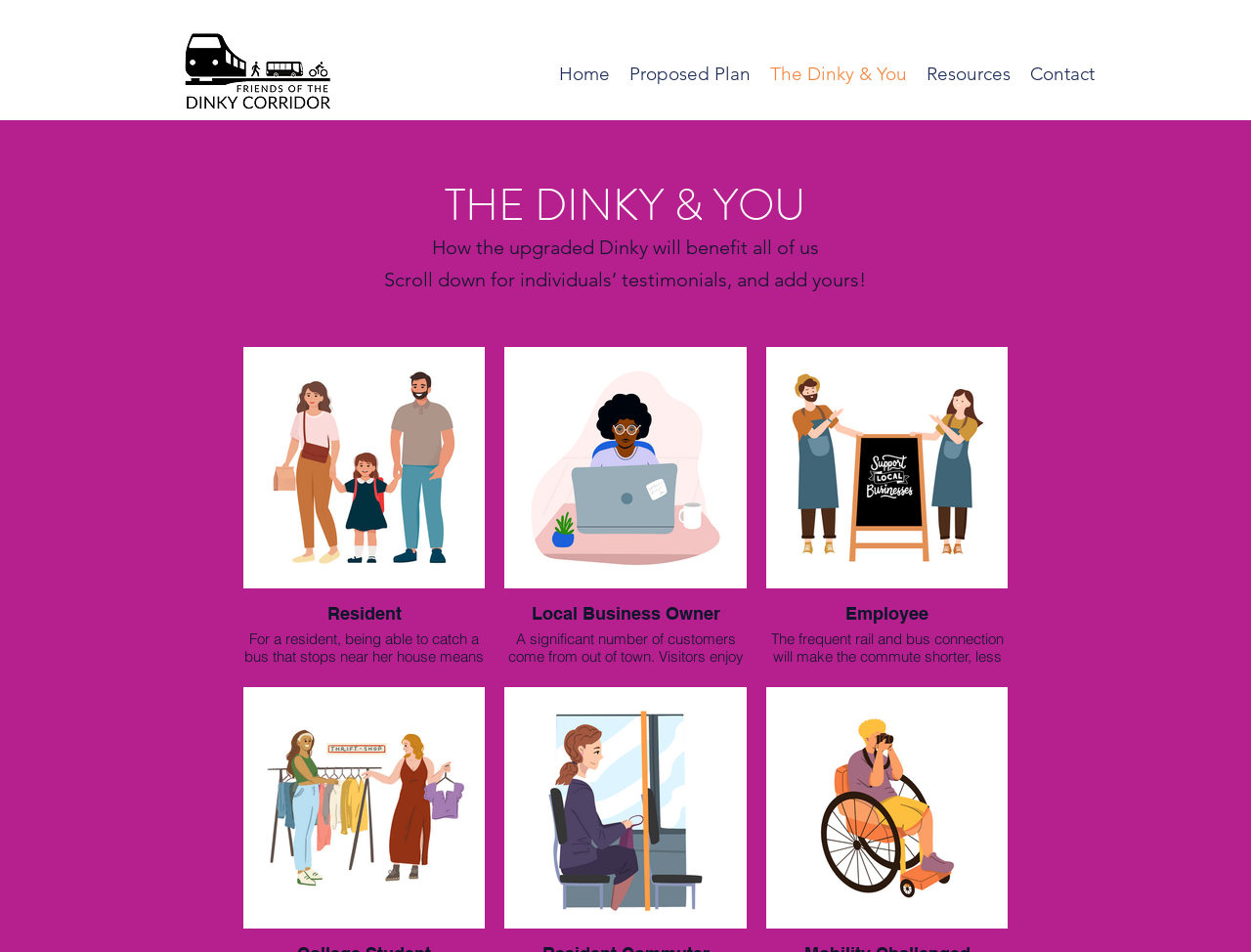Predict the bounding box of the UI element based on this description: "Proposed Plan".

[0.495, 0.061, 0.608, 0.091]